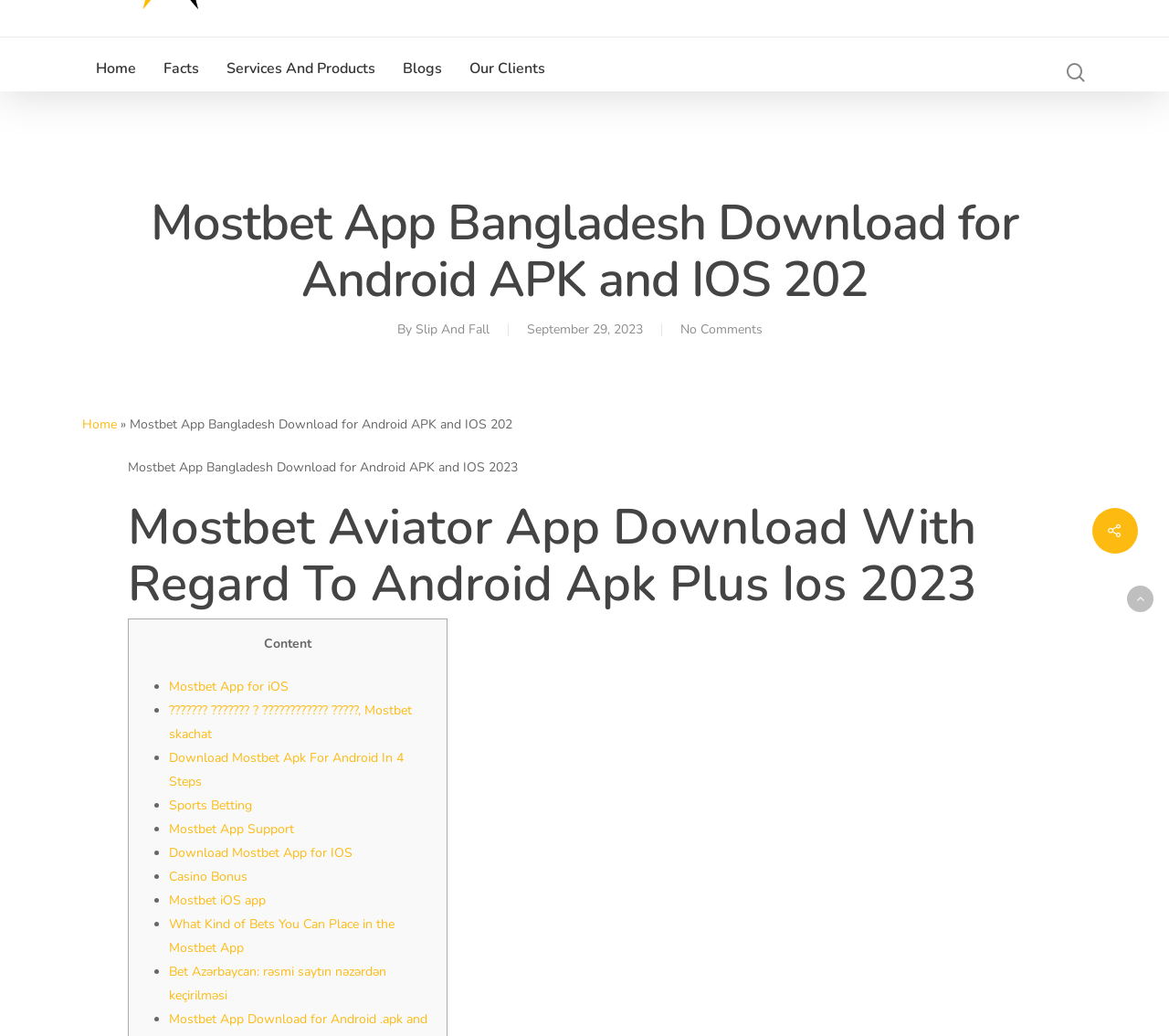Given the description of a UI element: "KEep Asking Why", identify the bounding box coordinates of the matching element in the webpage screenshot.

None